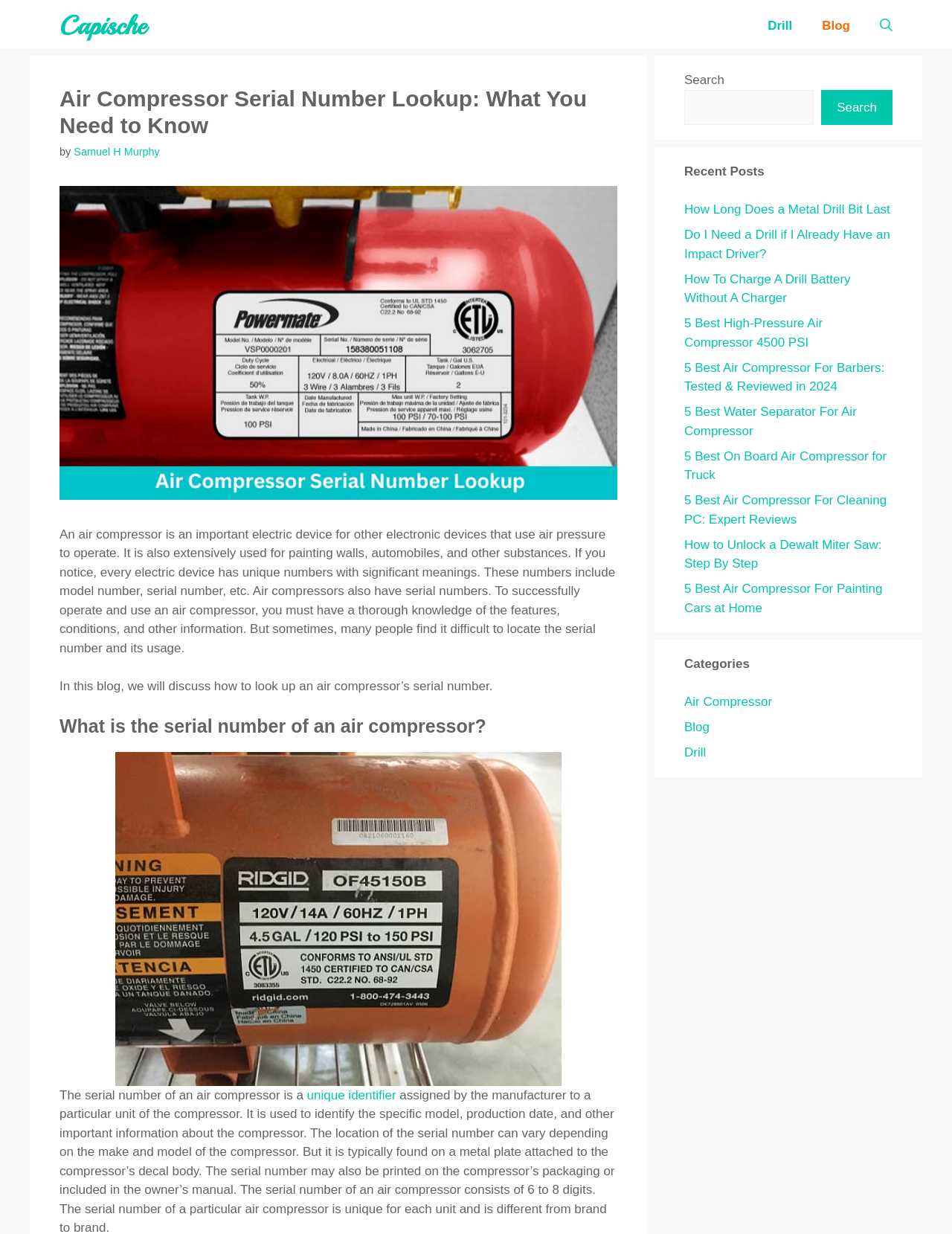Locate the headline of the webpage and generate its content.

Air Compressor Serial Number Lookup: What You Need to Know